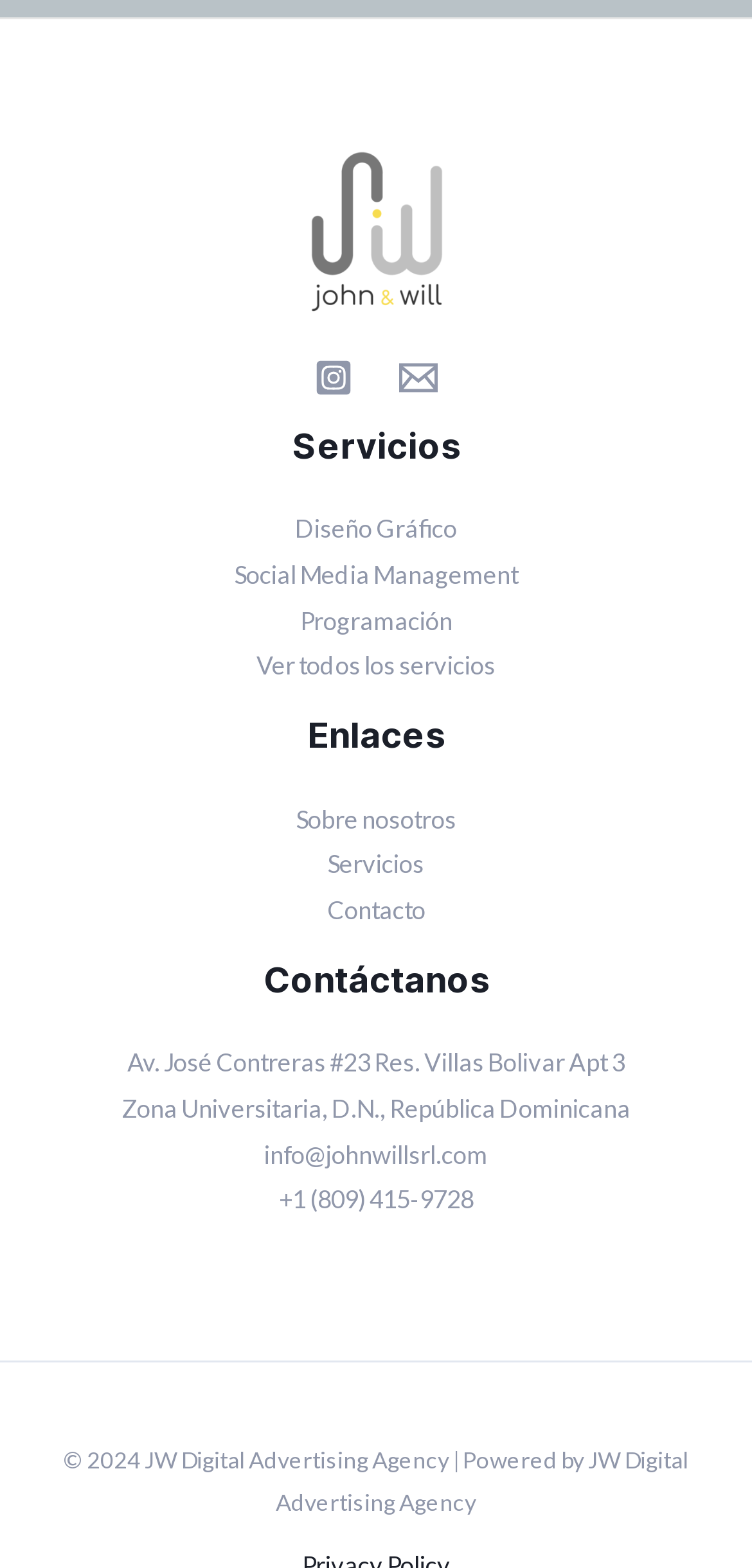Determine the bounding box coordinates of the region that needs to be clicked to achieve the task: "visit judi slot online pulsa".

[0.361, 0.075, 0.692, 0.096]